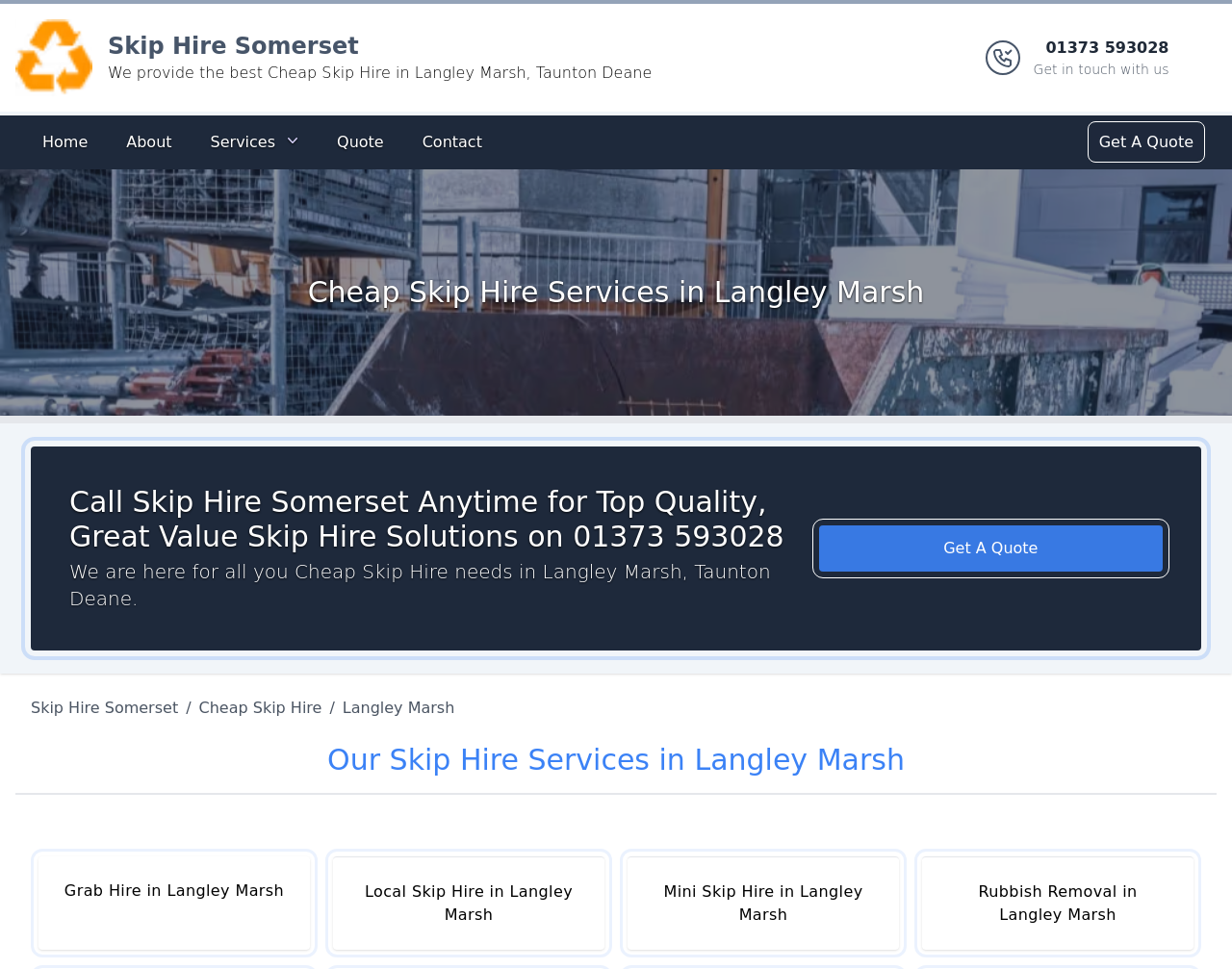Respond to the following question using a concise word or phrase: 
What is the purpose of the webpage?

To provide skip hire services